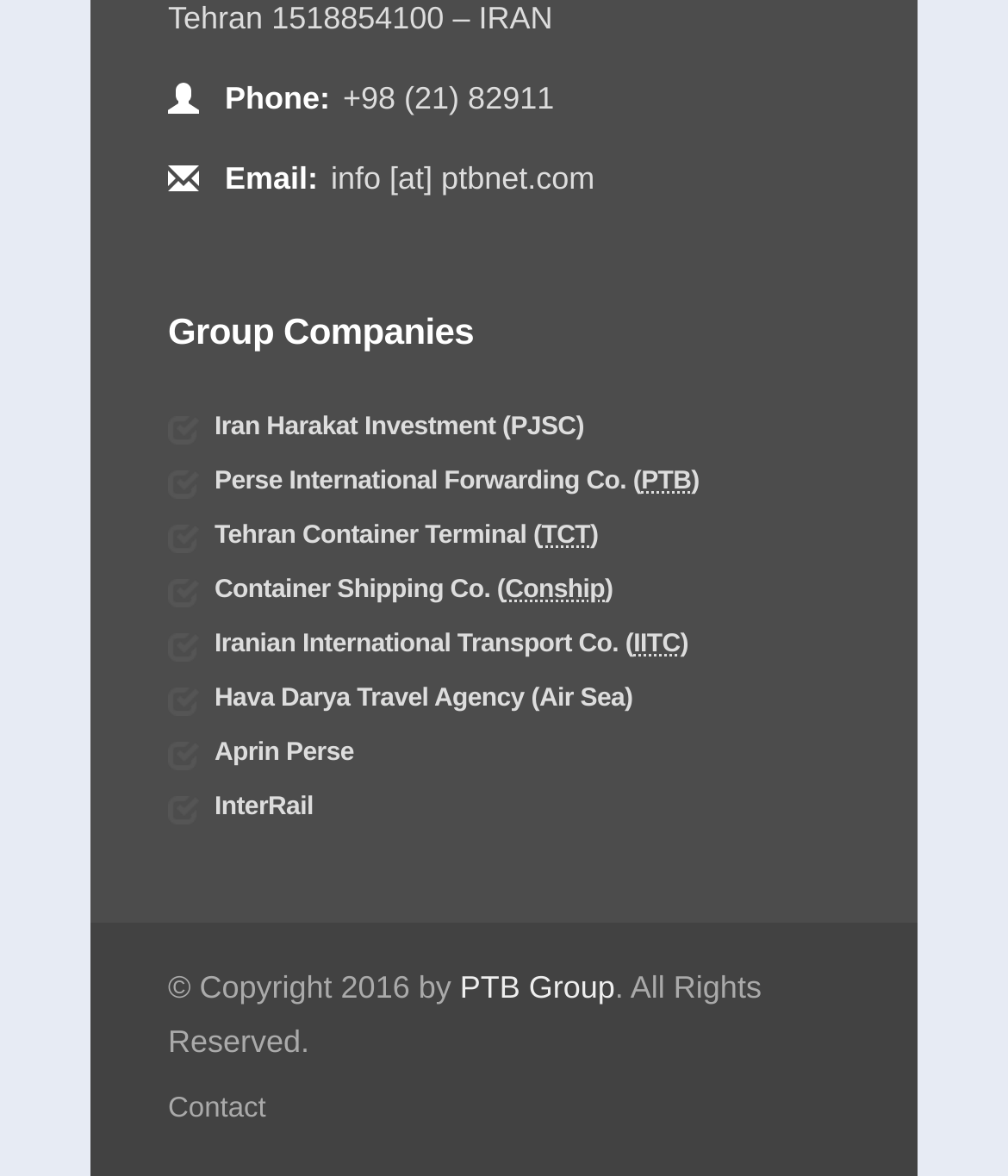Analyze the image and answer the question with as much detail as possible: 
What is the email address?

The email address can be found at the top of the webpage, next to the 'Email:' label, which is a static text element.